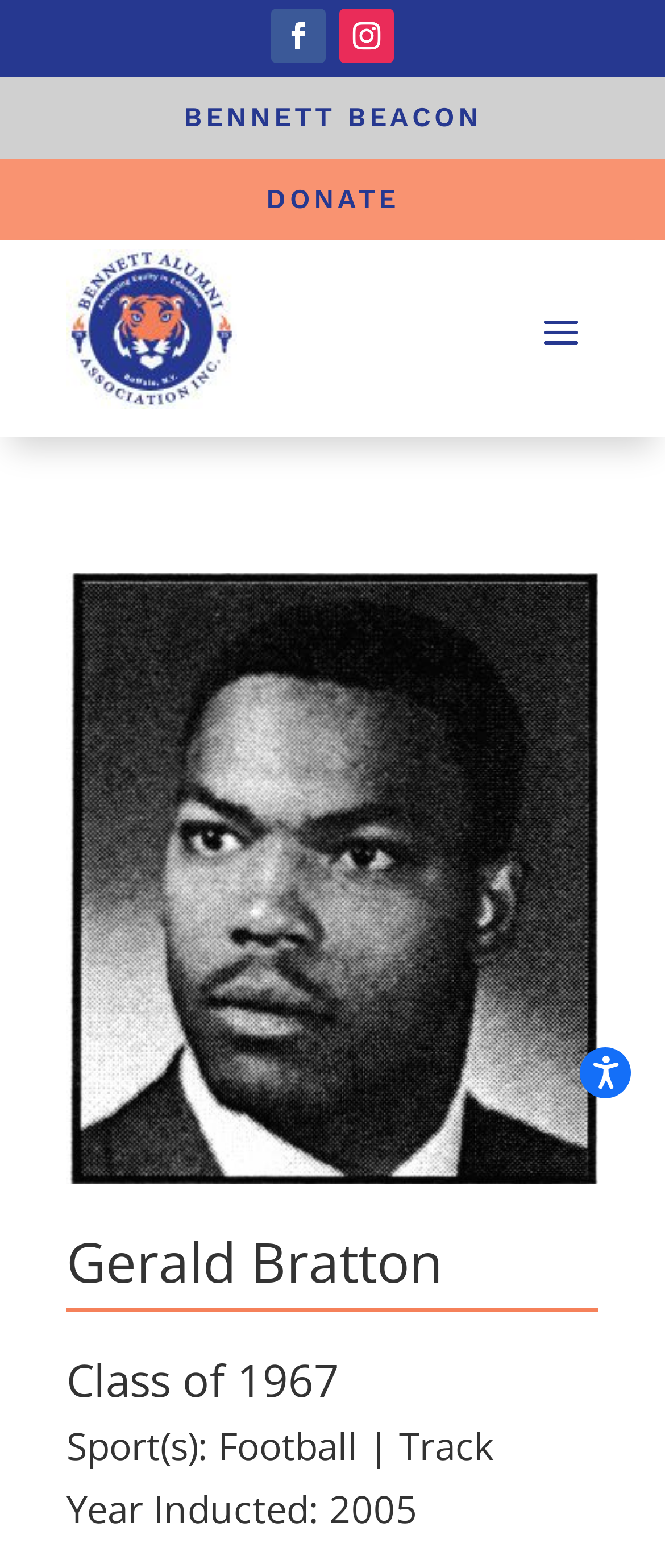Provide the bounding box coordinates for the UI element that is described by this text: "2005". The coordinates should be in the form of four float numbers between 0 and 1: [left, top, right, bottom].

[0.495, 0.945, 0.628, 0.978]